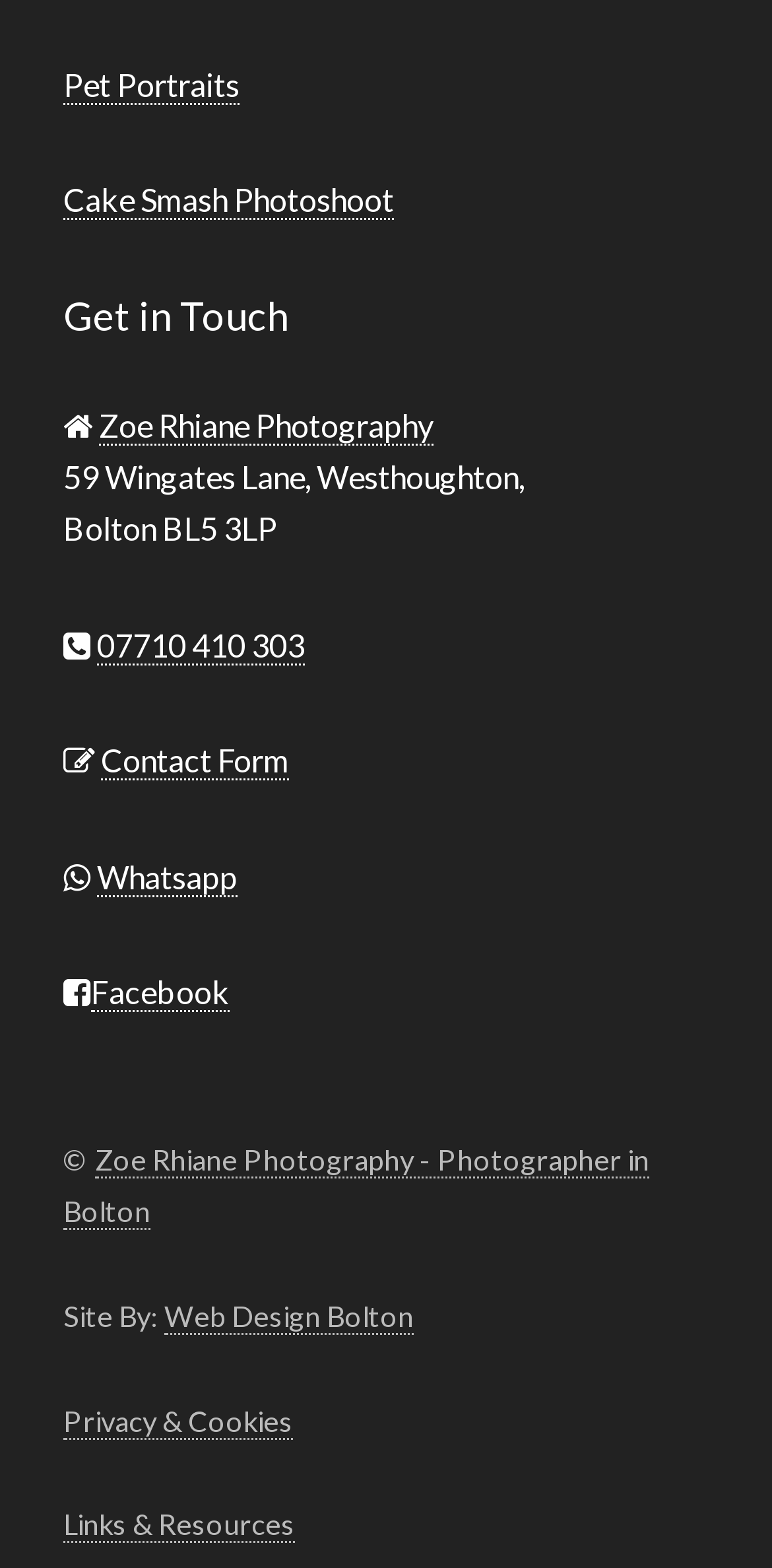Determine the bounding box coordinates of the clickable element to achieve the following action: 'Open Contact Form'. Provide the coordinates as four float values between 0 and 1, formatted as [left, top, right, bottom].

[0.131, 0.473, 0.374, 0.498]